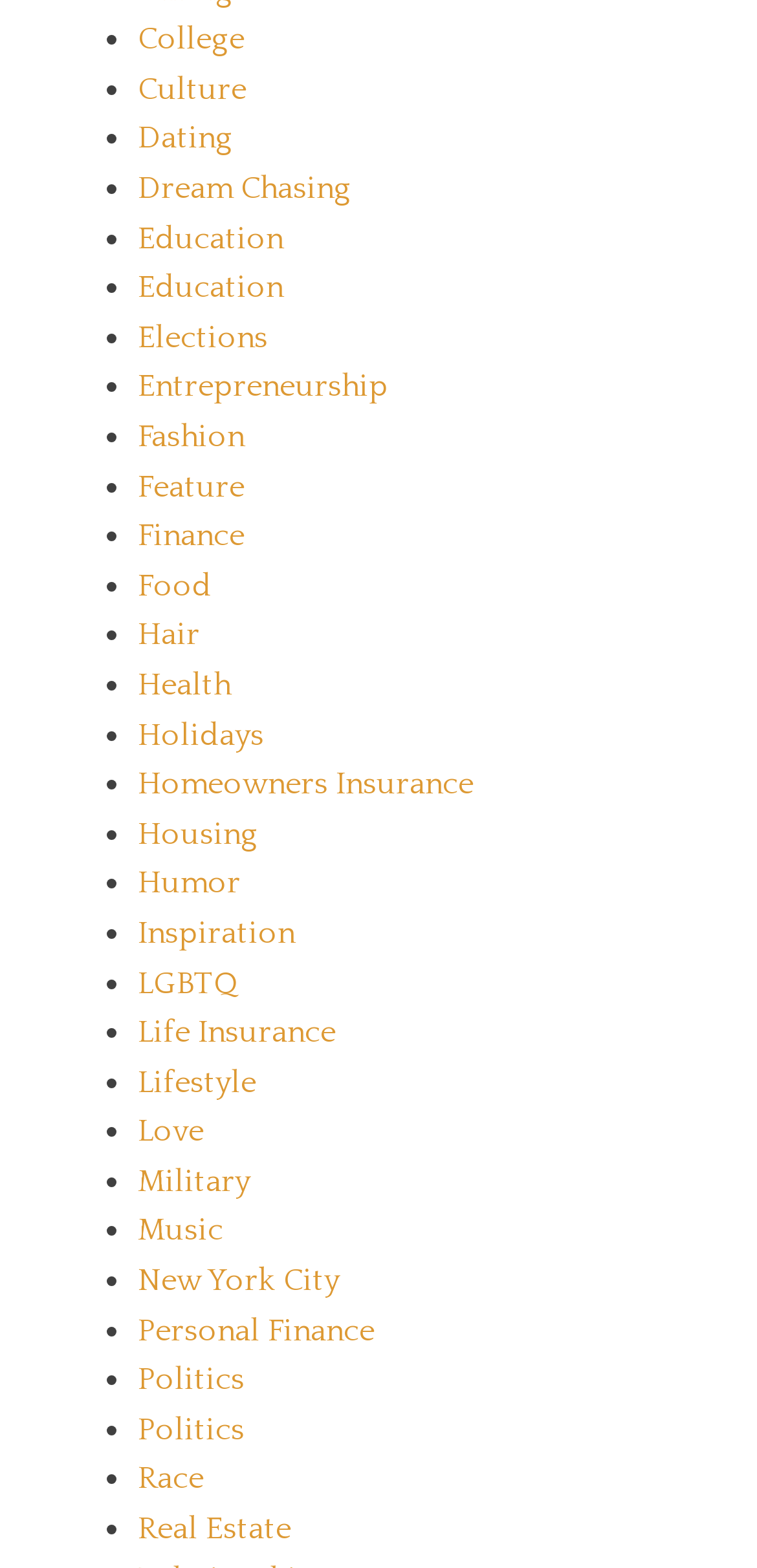Pinpoint the bounding box coordinates of the clickable area necessary to execute the following instruction: "learn more about RBS-awarded scholarships". The coordinates should be given as four float numbers between 0 and 1, namely [left, top, right, bottom].

None